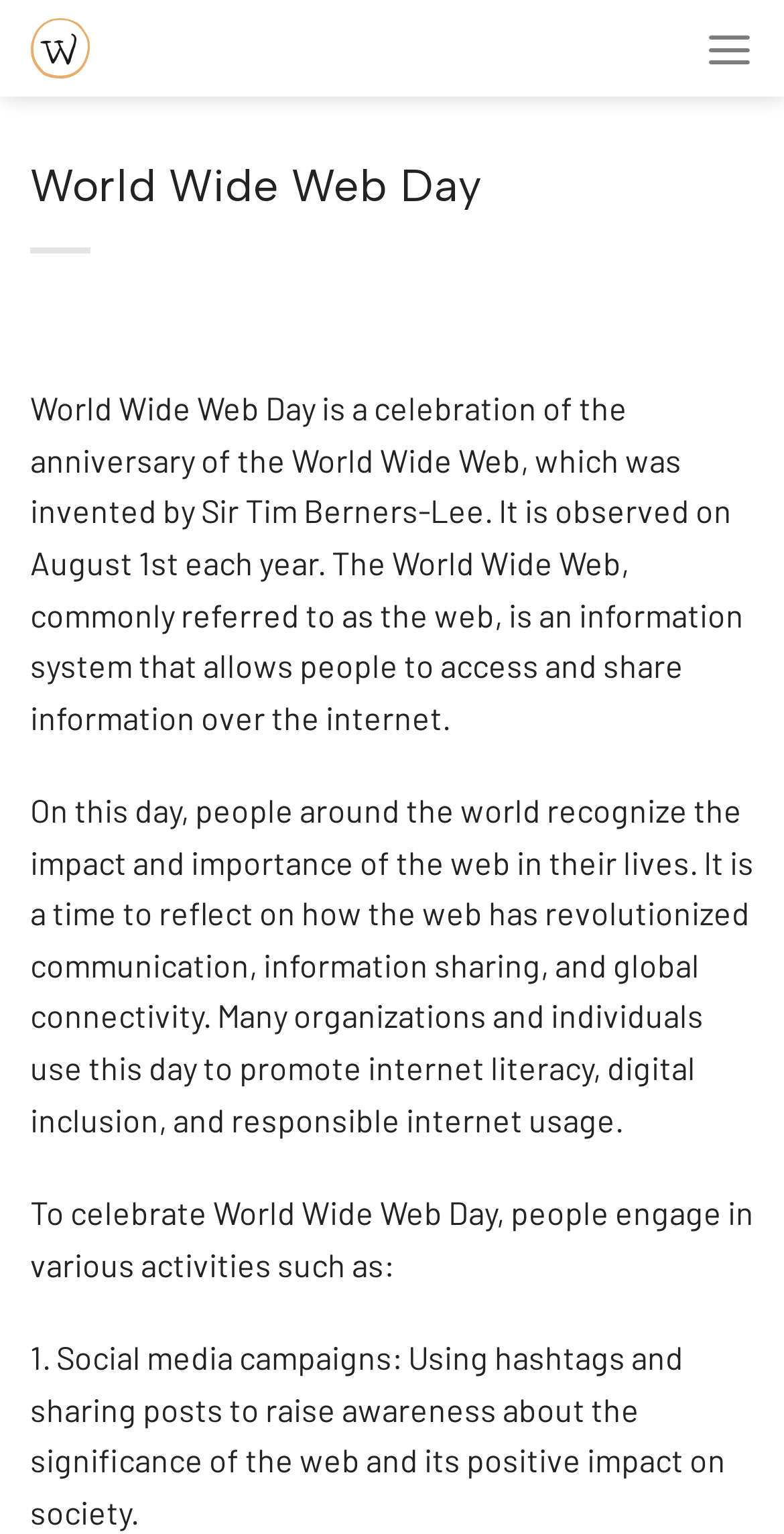Who invented the World Wide Web?
Please answer the question with a detailed and comprehensive explanation.

The answer can be found in the second paragraph of the webpage, which states 'World Wide Web Day is a celebration of the anniversary of the World Wide Web, which was invented by Sir Tim Berners-Lee.'